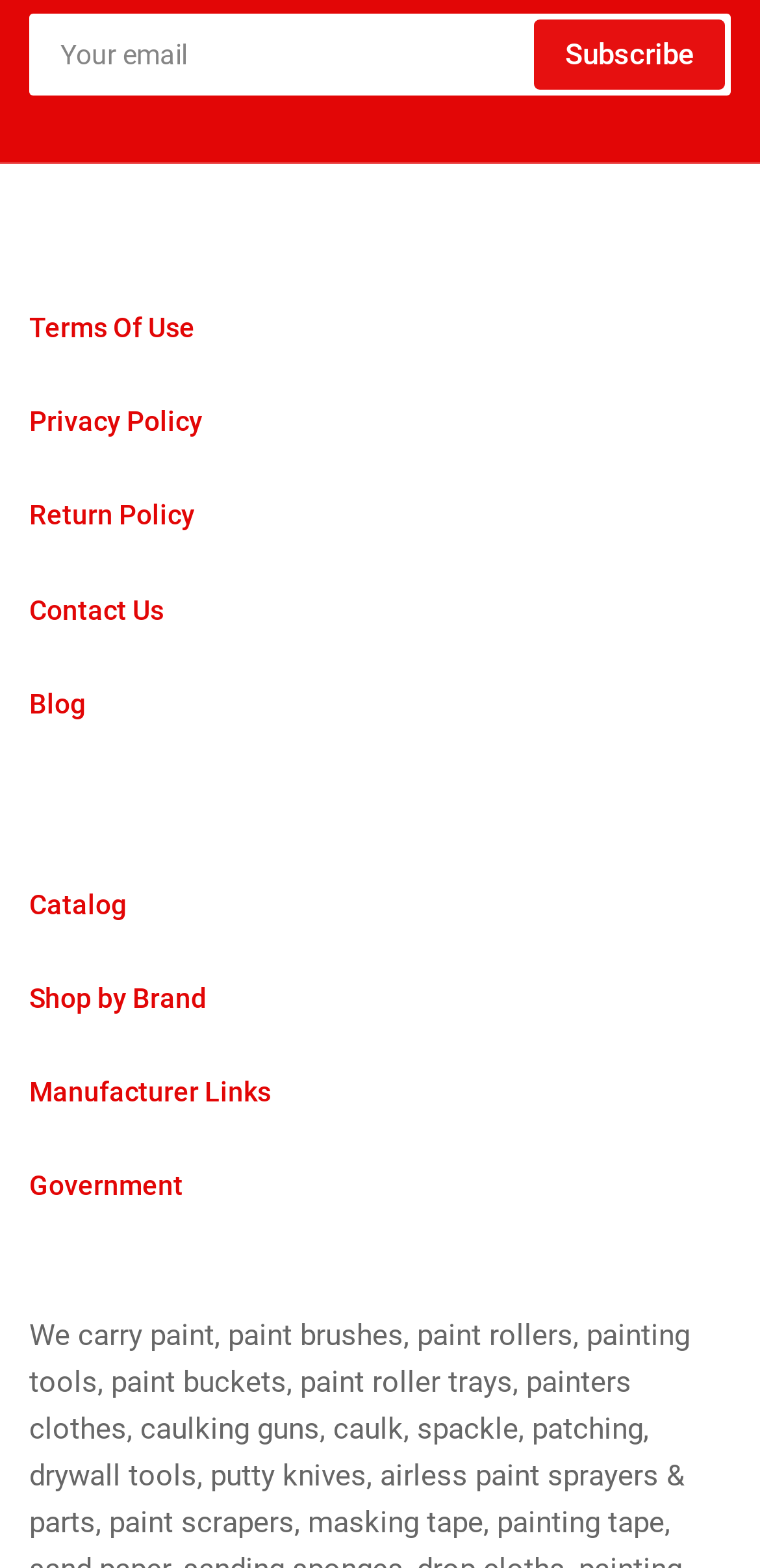How many links are available under the 'Your email' textbox?
Using the details from the image, give an elaborate explanation to answer the question.

There are seven links available under the 'Your email' textbox, including 'Terms Of Use', 'Privacy Policy', 'Return Policy', 'Contact Us', 'Blog', 'Catalog', and 'Shop by Brand'.